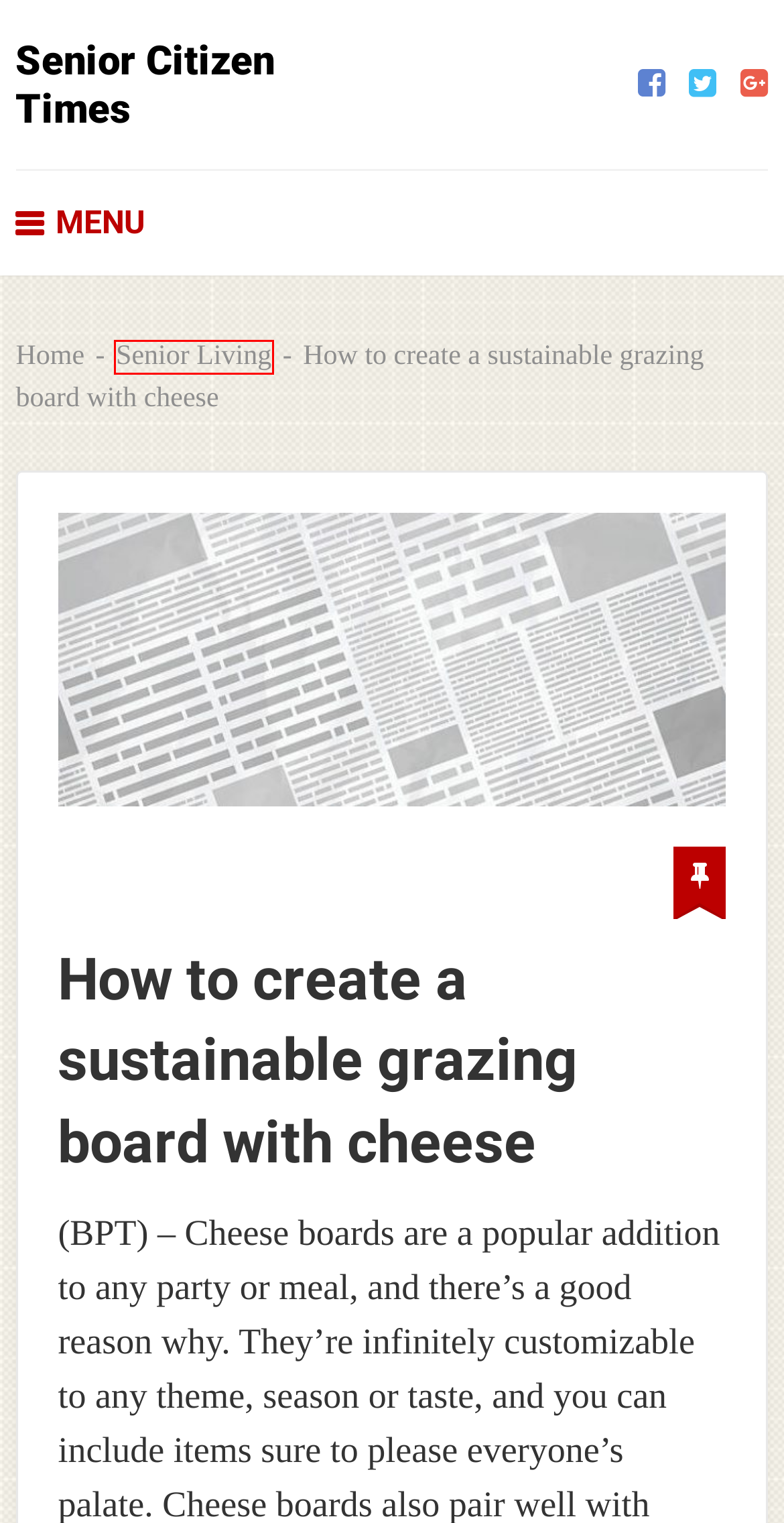You have a screenshot of a webpage with a red bounding box around an element. Identify the webpage description that best fits the new page that appears after clicking the selected element in the red bounding box. Here are the candidates:
A. California Milk | California Dairy | California Cheese
B. Senior Citizen Times -
C. Home Living - Senior Citizen Times
D. Senior Living - Senior Citizen Times
E. Travel - Senior Citizen Times
F. Contact Us - Senior Citizen Times
G. Technology - Senior Citizen Times
H. How to achieve a red carpet look in your outdoor space this summer - Senior Citizen Times

D